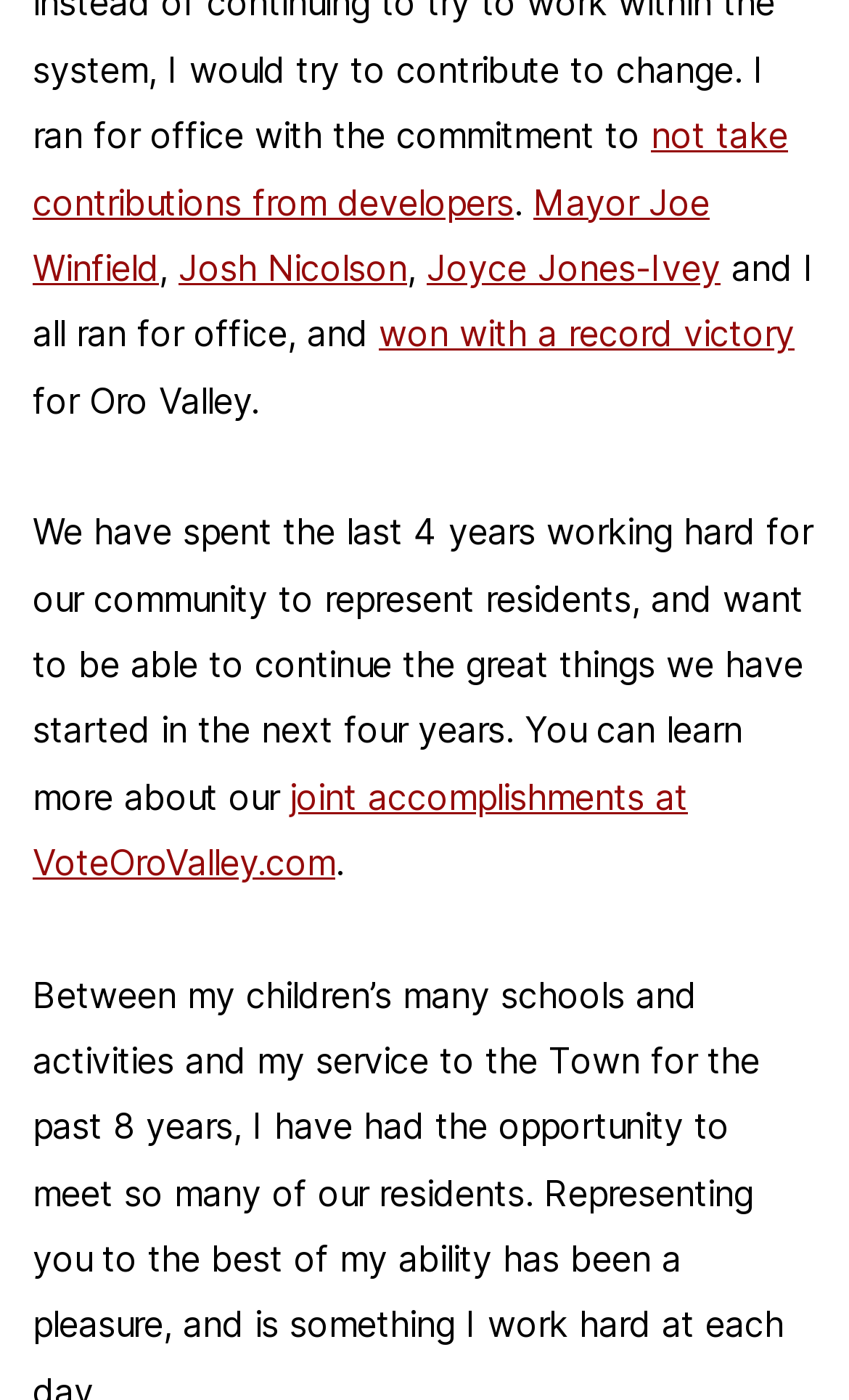Provide the bounding box for the UI element matching this description: "Joyce Jones-Ivey".

[0.503, 0.176, 0.849, 0.207]